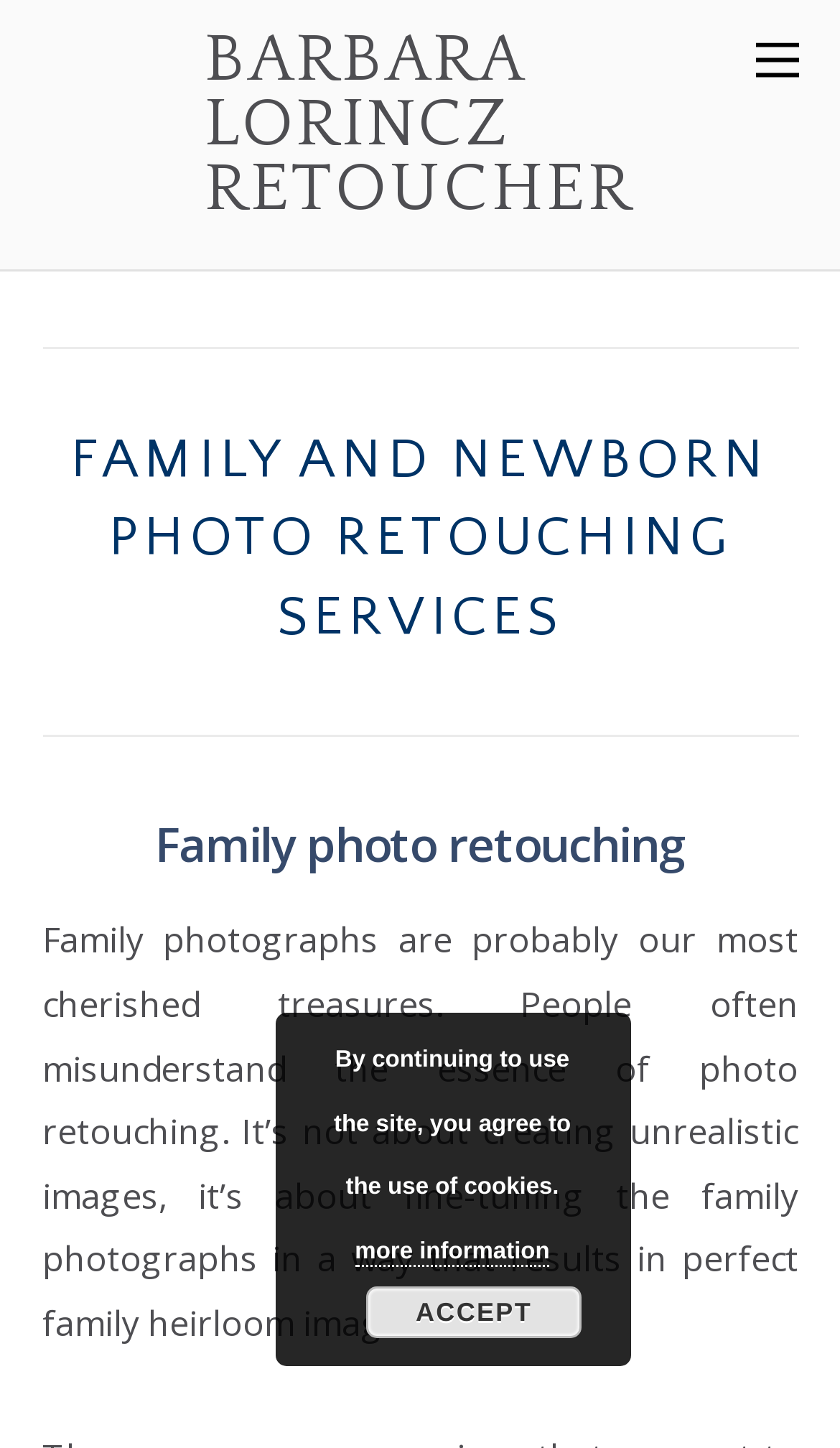What is the goal of retouching family photographs?
Carefully examine the image and provide a detailed answer to the question.

Based on the webpage, the goal of retouching family photographs is to result in perfect family heirloom images, as mentioned in the text 'it’s about fine-tuning the family photographs in a way that results in perfect family heirloom images'.